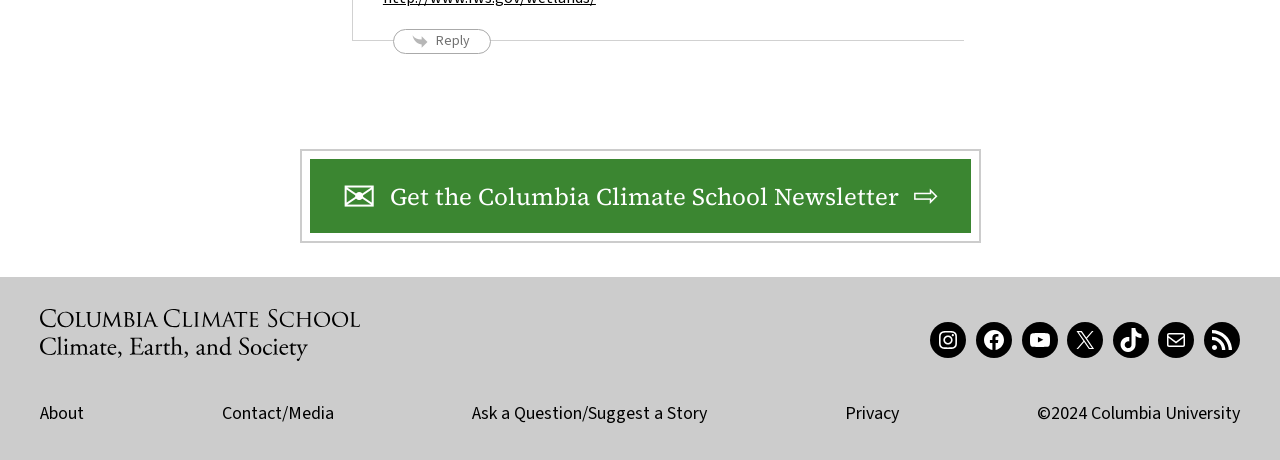Using the description: "Ask a Question/Suggest a Story", identify the bounding box of the corresponding UI element in the screenshot.

[0.369, 0.871, 0.552, 0.925]